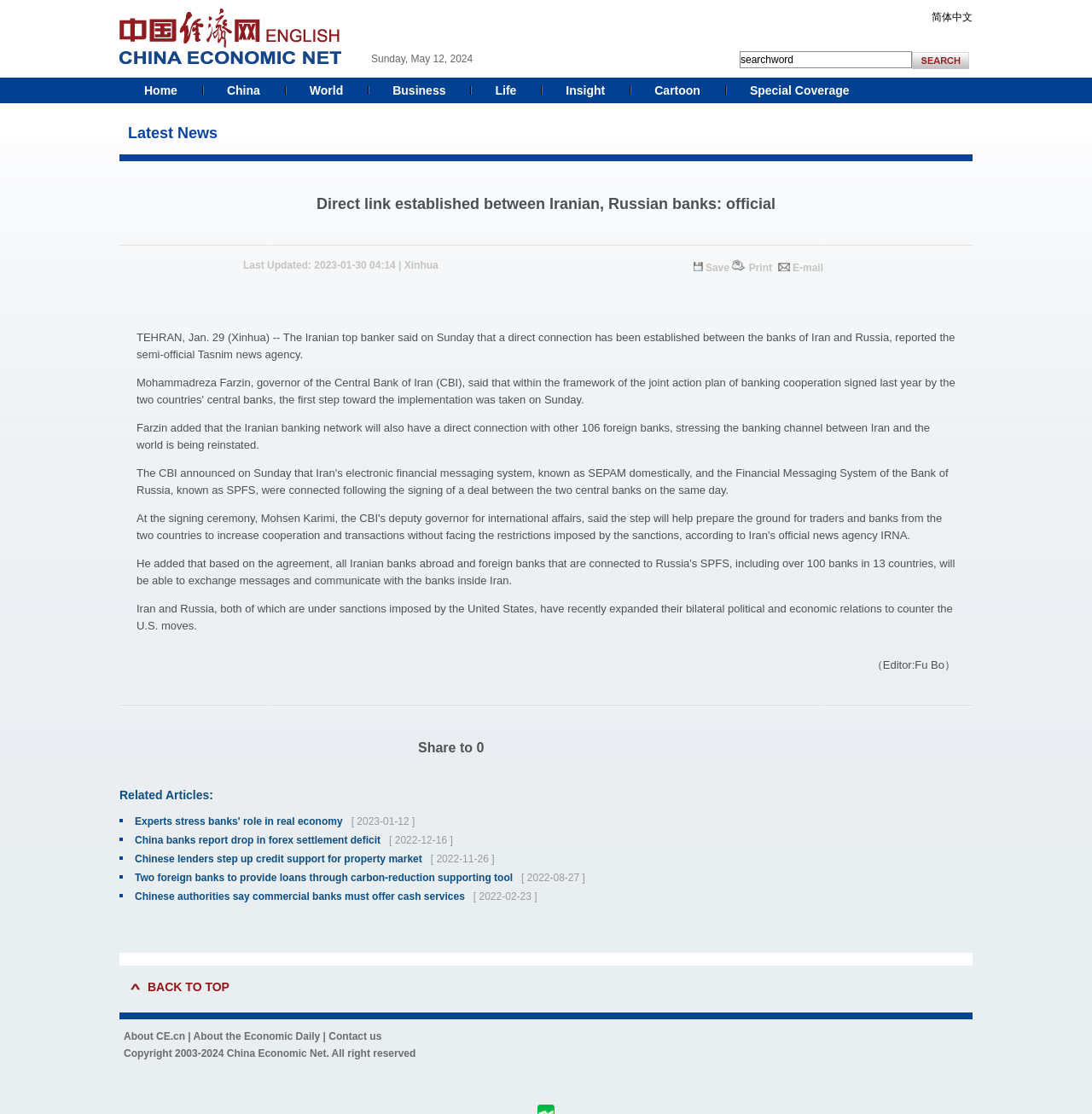Using the element description: "E-mail", determine the bounding box coordinates for the specified UI element. The coordinates should be four float numbers between 0 and 1, [left, top, right, bottom].

[0.726, 0.235, 0.754, 0.246]